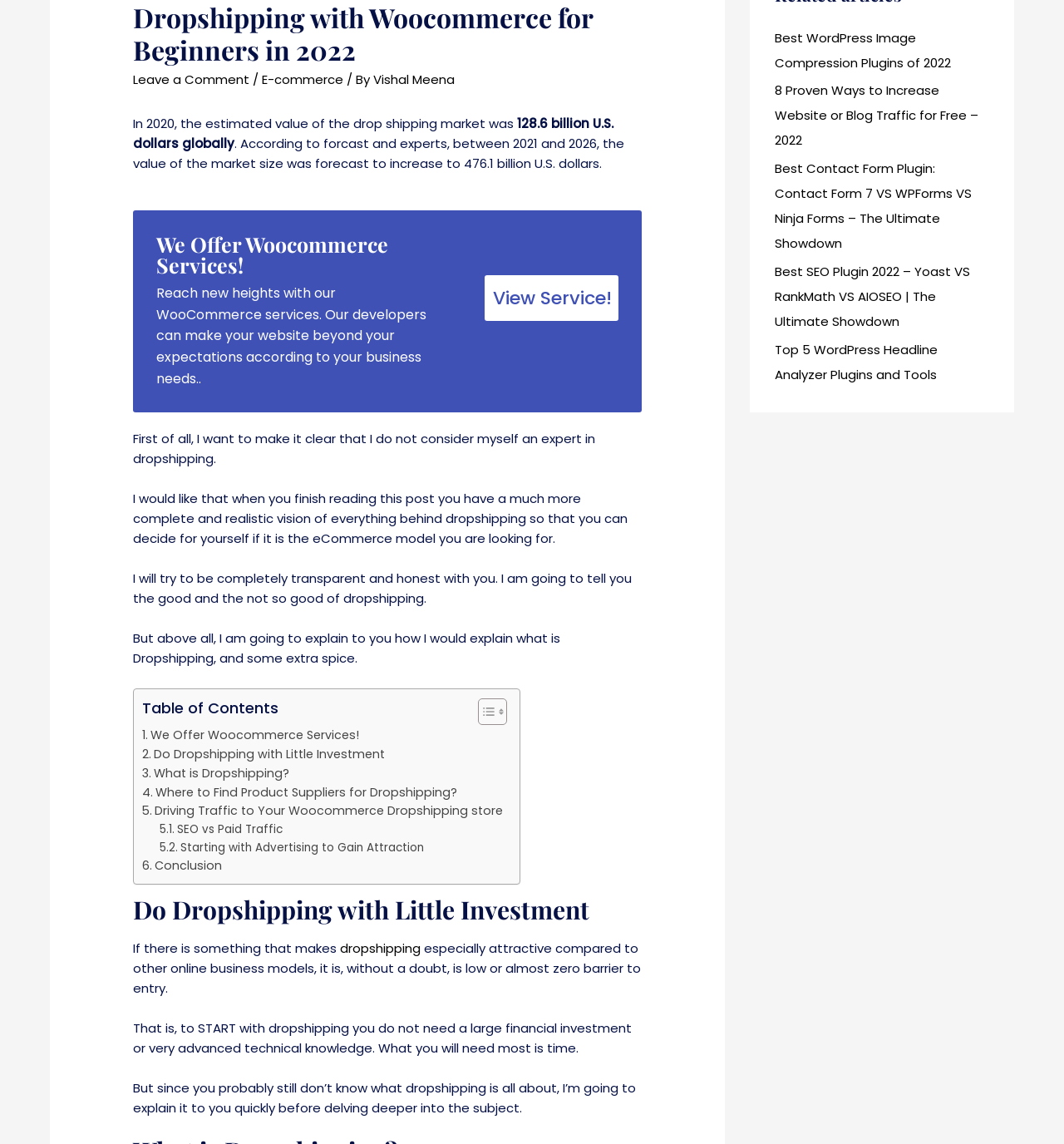Given the description of a UI element: "Do Dropshipping with Little Investment", identify the bounding box coordinates of the matching element in the webpage screenshot.

[0.134, 0.651, 0.365, 0.668]